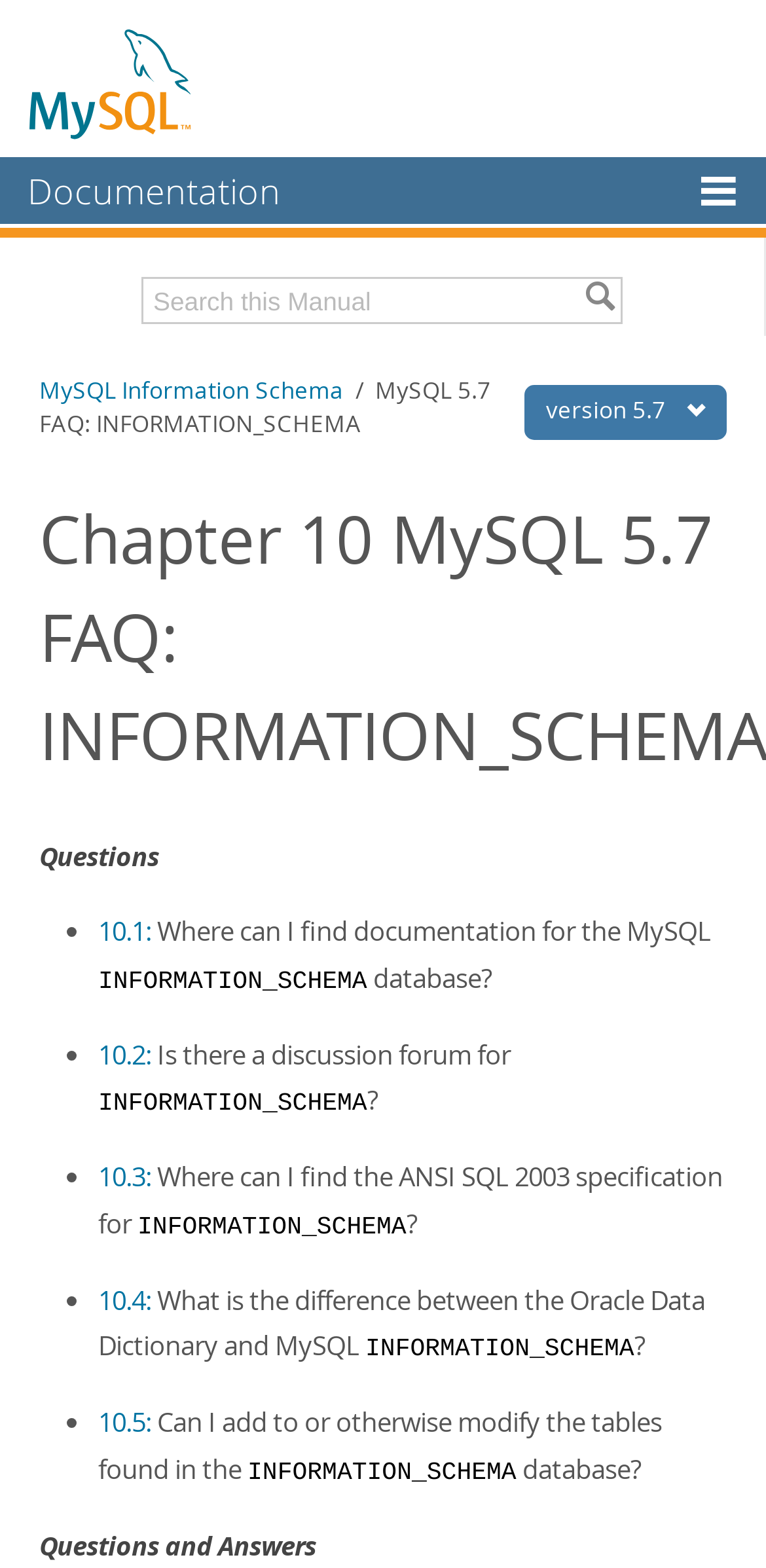Please identify the coordinates of the bounding box that should be clicked to fulfill this instruction: "Download PDF (US Ltr)".

[0.051, 0.416, 0.223, 0.435]